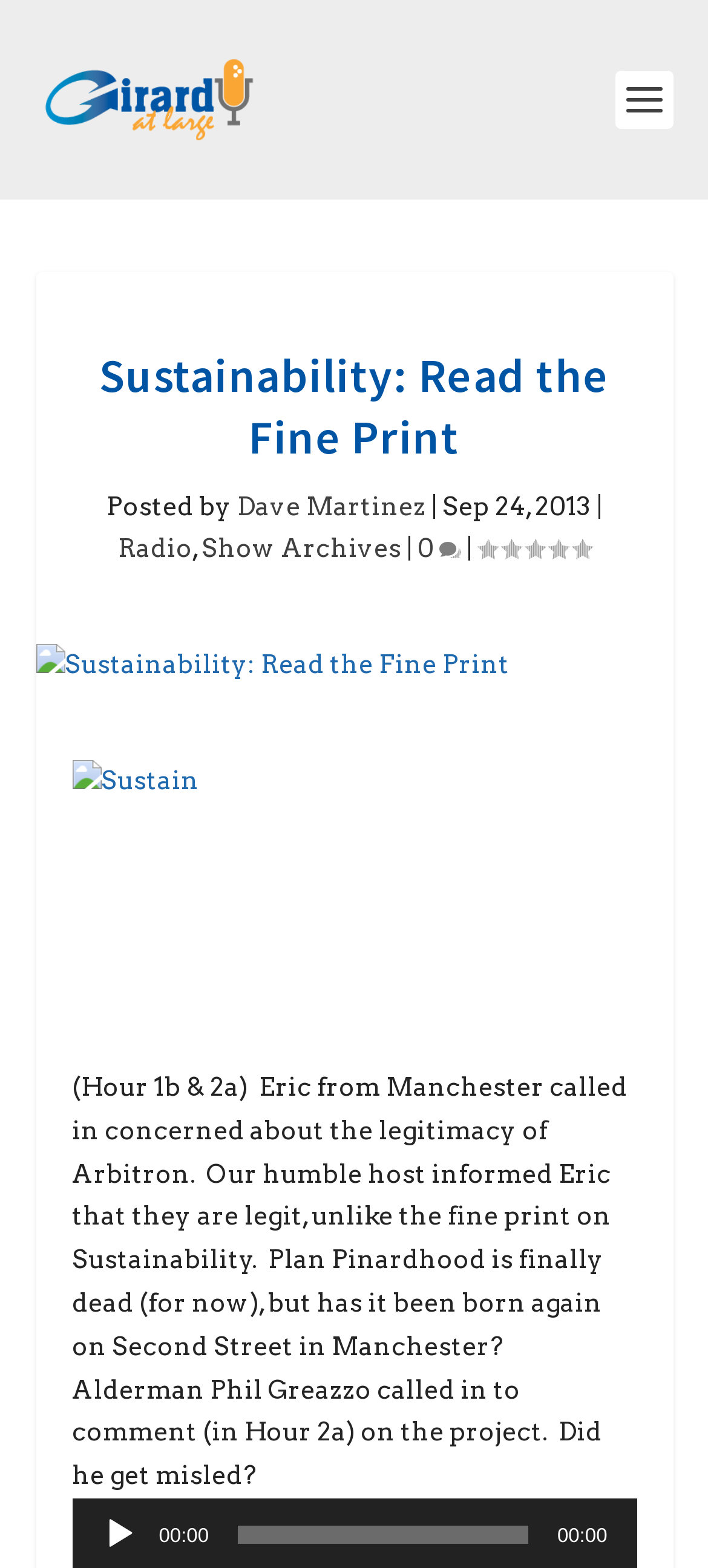Provide a short answer to the following question with just one word or phrase: What is the topic of the article?

Sustainability